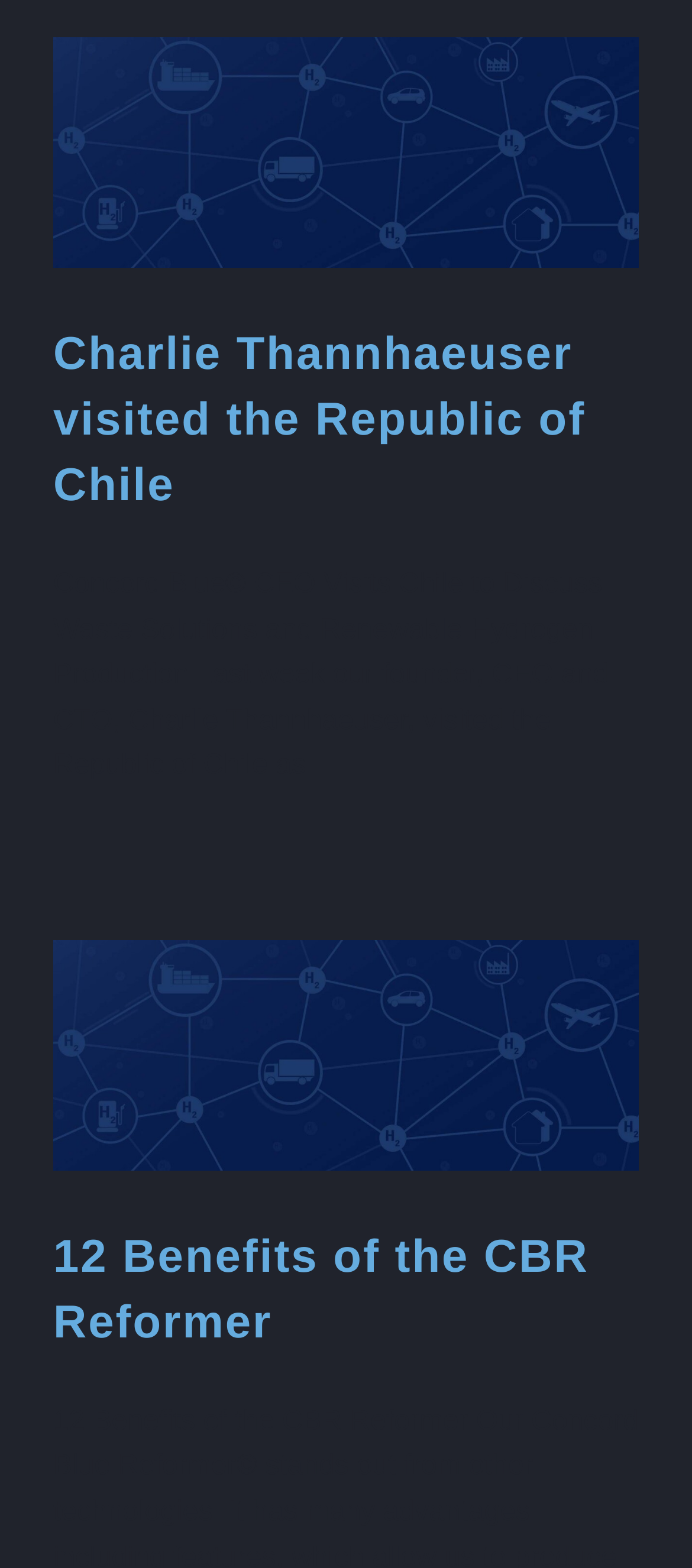What is the purpose of the CEO's visit to Chile?
Utilize the information in the image to give a detailed answer to the question.

According to the webpage, Charlie Thannhaeuser, the CEO of Concord Blue, visited the Republic of Chile to discuss waste solutions and renewable hydrogen production, indicating that the company is interested in exploring these areas in Chile.